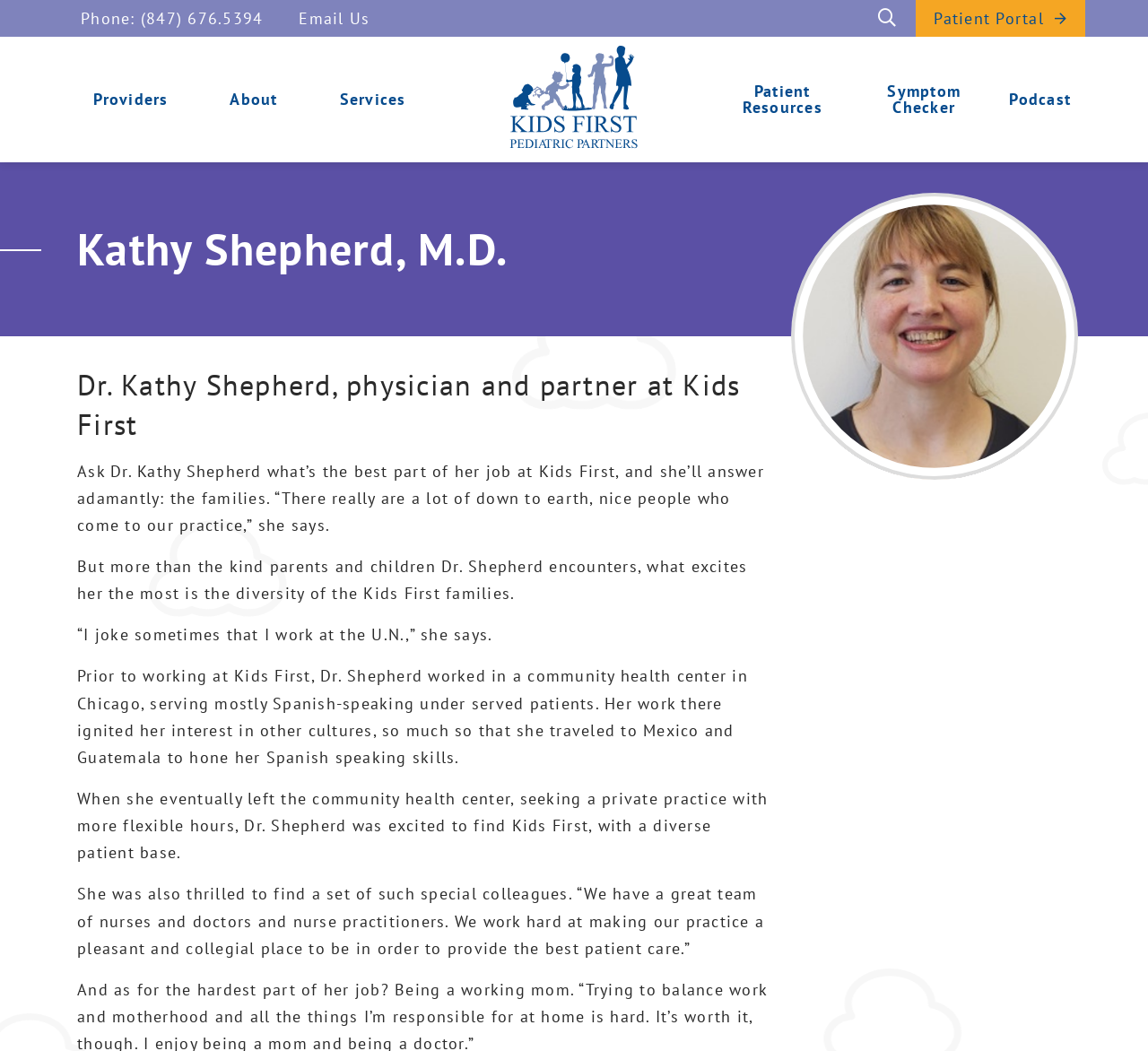Please identify the bounding box coordinates of the element on the webpage that should be clicked to follow this instruction: "Learn more about the Providers". The bounding box coordinates should be given as four float numbers between 0 and 1, formatted as [left, top, right, bottom].

[0.055, 0.035, 0.173, 0.154]